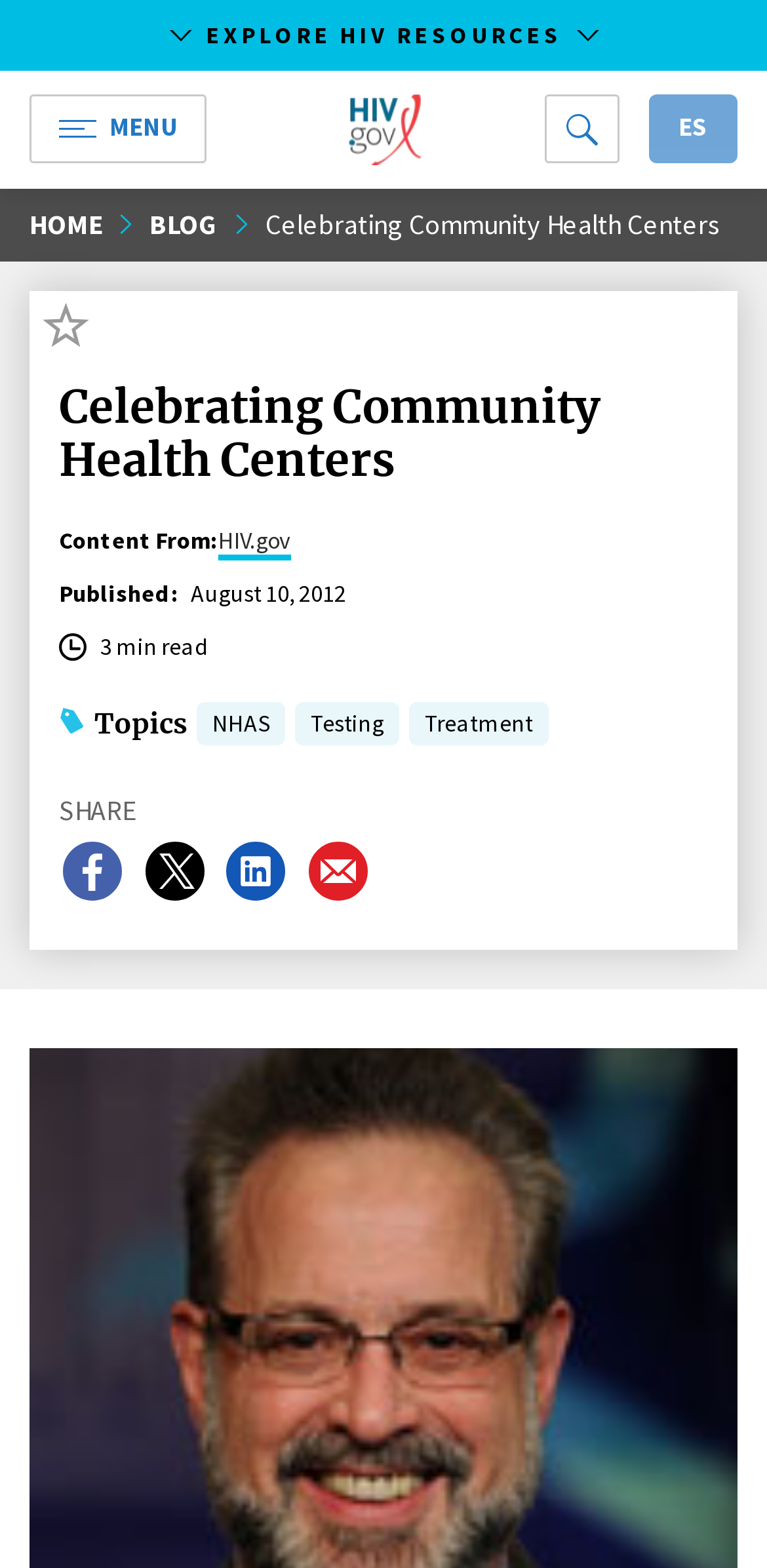Identify the webpage's primary heading and generate its text.

Celebrating Community Health Centers